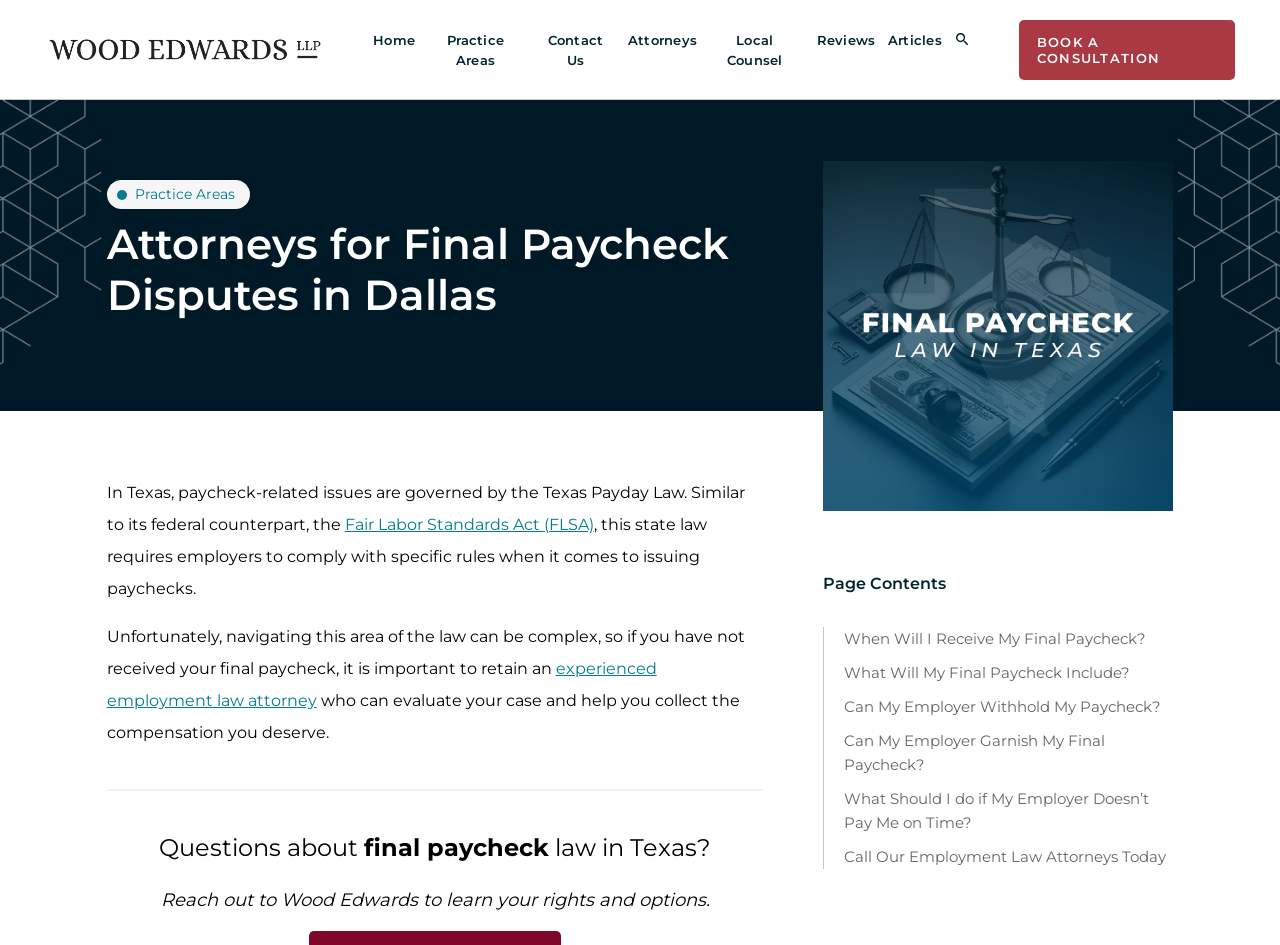Give a comprehensive overview of the webpage, including key elements.

The webpage is about attorneys for final paycheck disputes in Dallas, Texas. At the top, there is a logo image and a link, followed by a "BOOK A CONSULTATION" button on the right side. Below the button, there is a heading that reads "Attorneys for Final Paycheck Disputes in Dallas". 

Under the heading, there is a paragraph of text that explains the Texas Payday Law, which governs paycheck-related issues in Texas. The text mentions that the law requires employers to comply with specific rules when issuing paychecks. There is also a link to the Fair Labor Standards Act (FLSA) within the paragraph.

The next section of text discusses the importance of retaining an experienced employment law attorney if you have not received your final paycheck. There is a link to "experienced employment law attorney" within this section.

Below this text, there is a horizontal separator line, followed by a series of questions about final paycheck law in Texas. The questions are "Questions about final paycheck law in Texas?" with "final paycheck" and "law in Texas" highlighted as separate text elements.

On the right side of the page, there is a large image related to final paycheck law in Texas. Below the image, there is a heading that reads "Page Contents", followed by a list of links to different sections of the page, including "When Will I Receive My Final Paycheck?", "What Will My Final Paycheck Include?", and others.